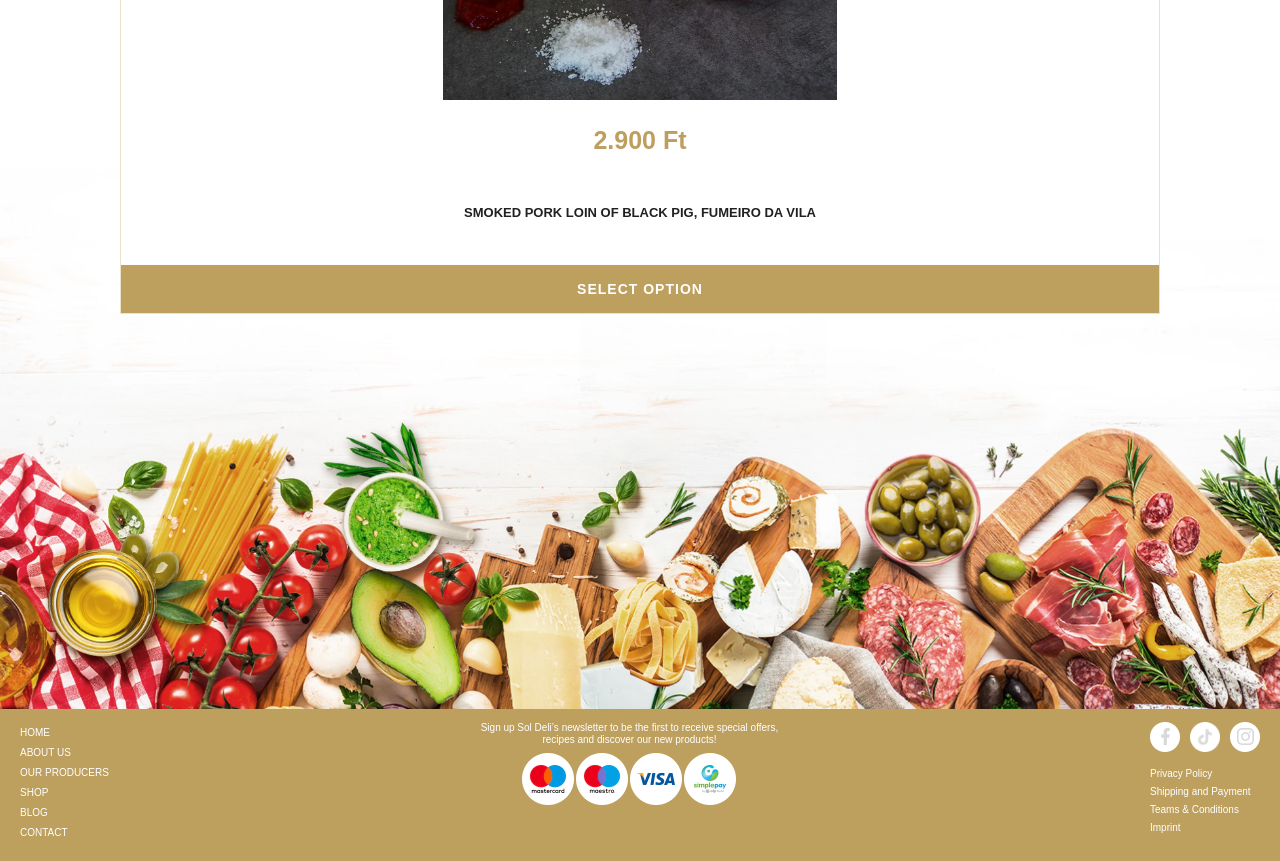Give the bounding box coordinates for the element described by: "Imprint".

[0.898, 0.954, 0.984, 0.968]